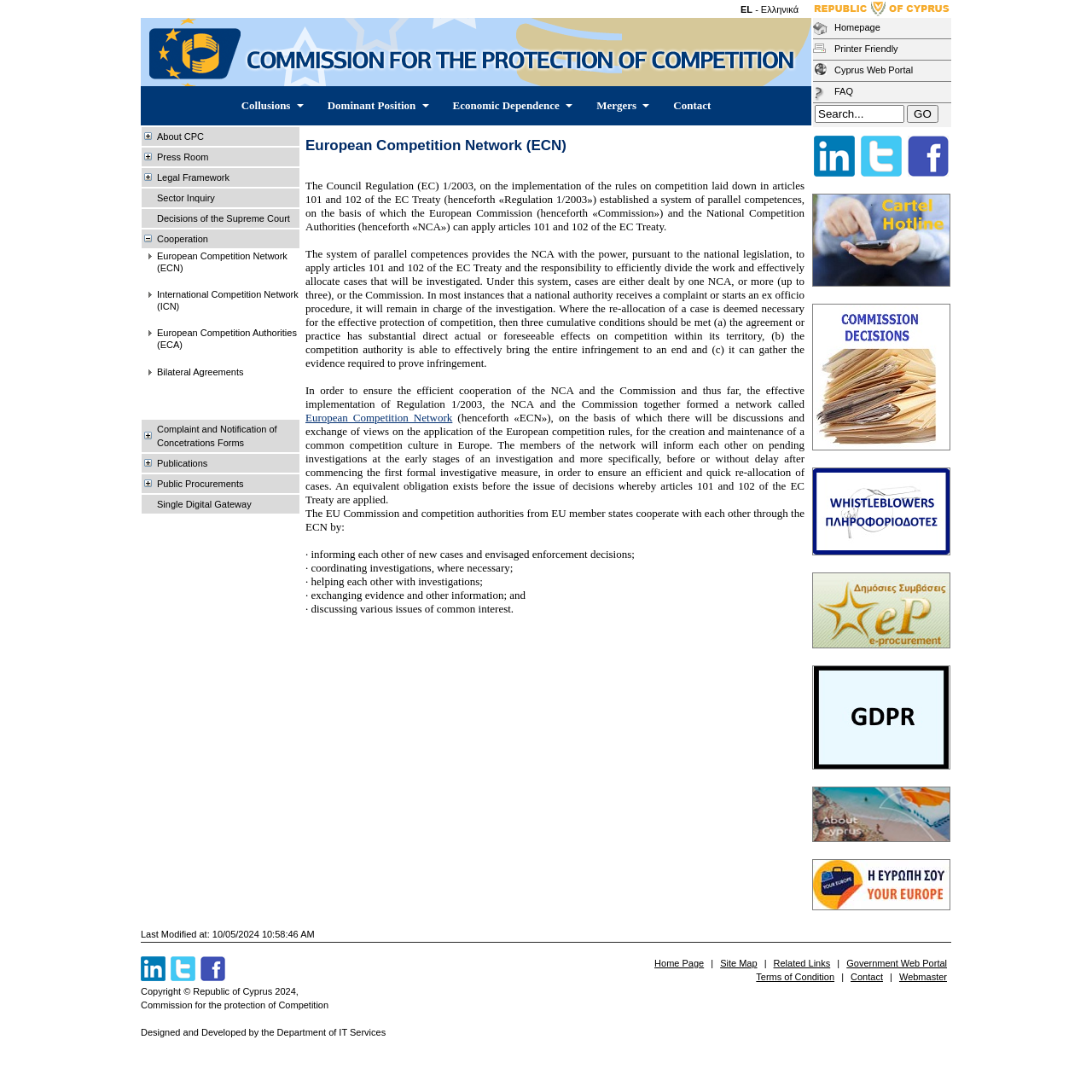Based on the visual content of the image, answer the question thoroughly: What is the purpose of the European Competition Network?

I found the answer by reading the text on the webpage, which explains the purpose of the European Competition Network. It is mentioned that the network was formed to ensure efficient cooperation and effective implementation of Regulation 1/2003, which is a system of parallel competences.